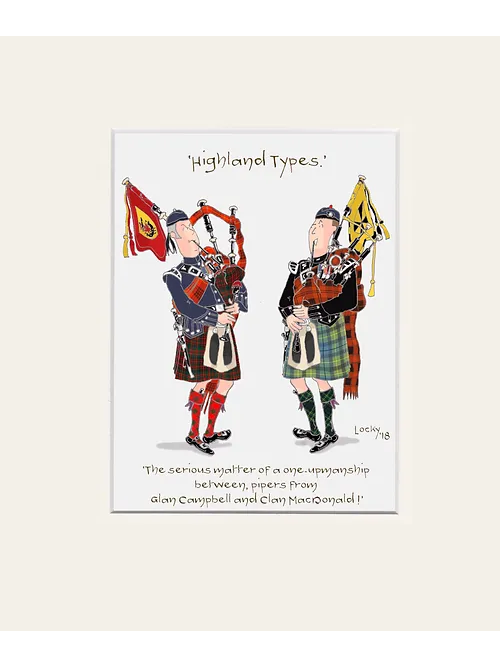Offer a detailed explanation of the image and its components.

This art print, titled "Highland Types," features a whimsical illustration of two Scottish pipers, playfully depicting the rivalry between the clans Campbell and Macdonald. Each piper is adorned in traditional Highland attire, complete with kilts and vibrant clan colors, while holding their bagpipes and flags, showcasing the rich cultural heritage of Scotland. The caption beneath the image reads, "The serious matter of a one-upmanship between pipers from Clan Campbell and Clan Macdonald!" The artist, Locky, signed the piece with the year 2018, adding a contemporary touch to this charming representation of Highland tradition. The artwork is printed on high-quality 300gsm watercolor paper, ensuring its vivid colors and intricate details are preserved for years to come.